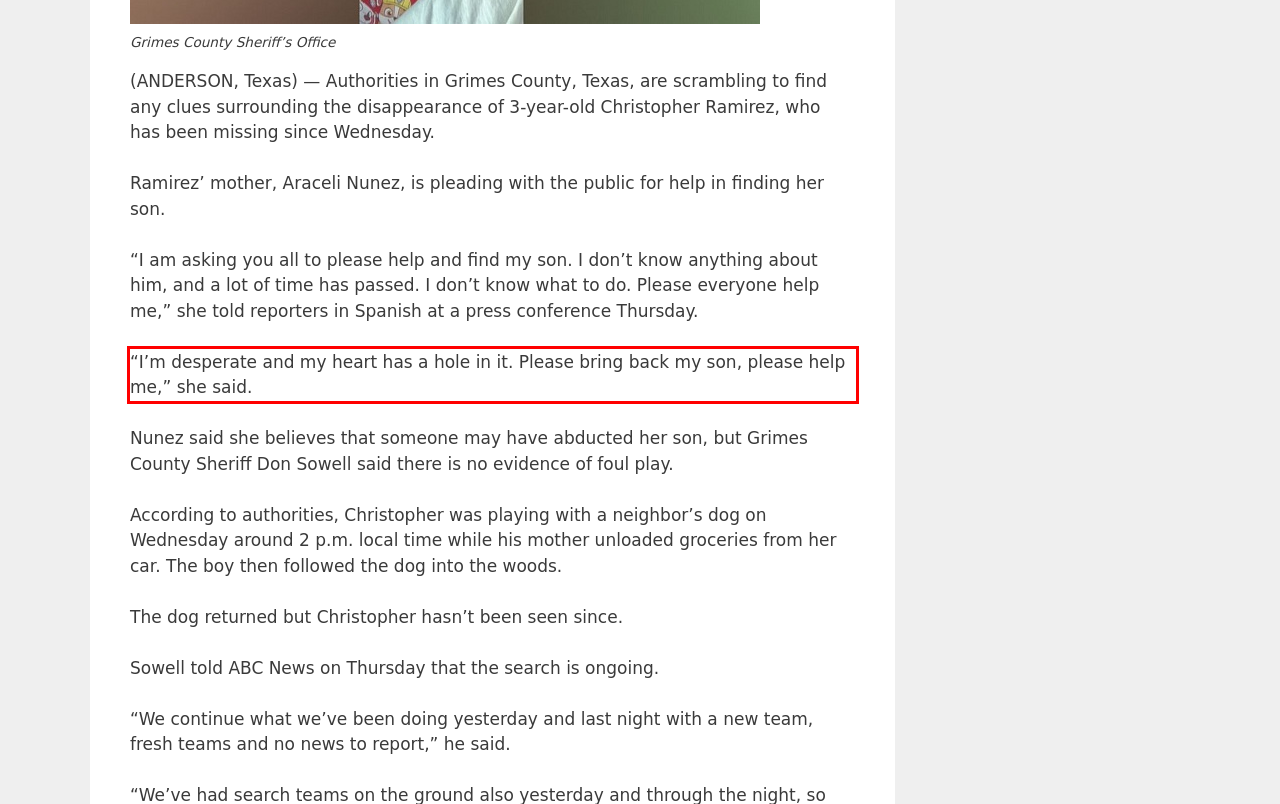Analyze the screenshot of a webpage where a red rectangle is bounding a UI element. Extract and generate the text content within this red bounding box.

“I’m desperate and my heart has a hole in it. Please bring back my son, please help me,” she said.